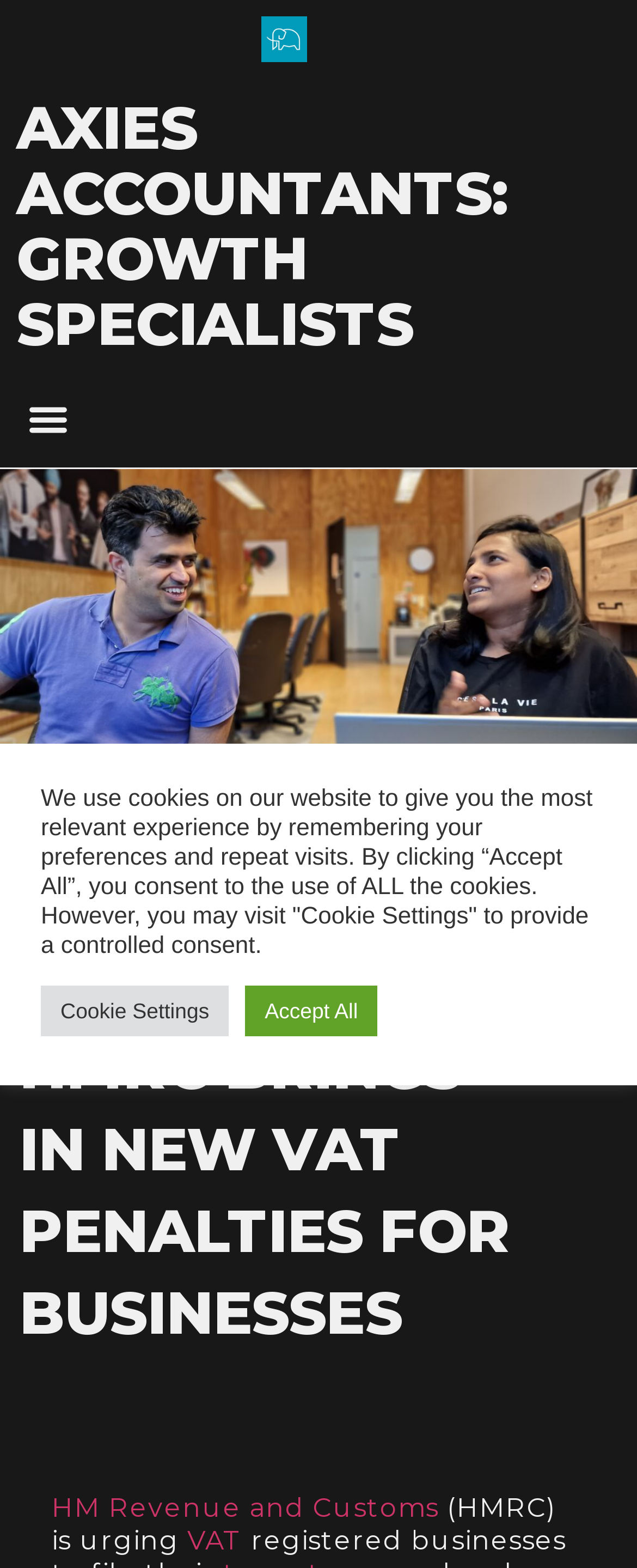Please give a succinct answer to the question in one word or phrase:
What is the topic of the article?

HMRC new VAT penalties